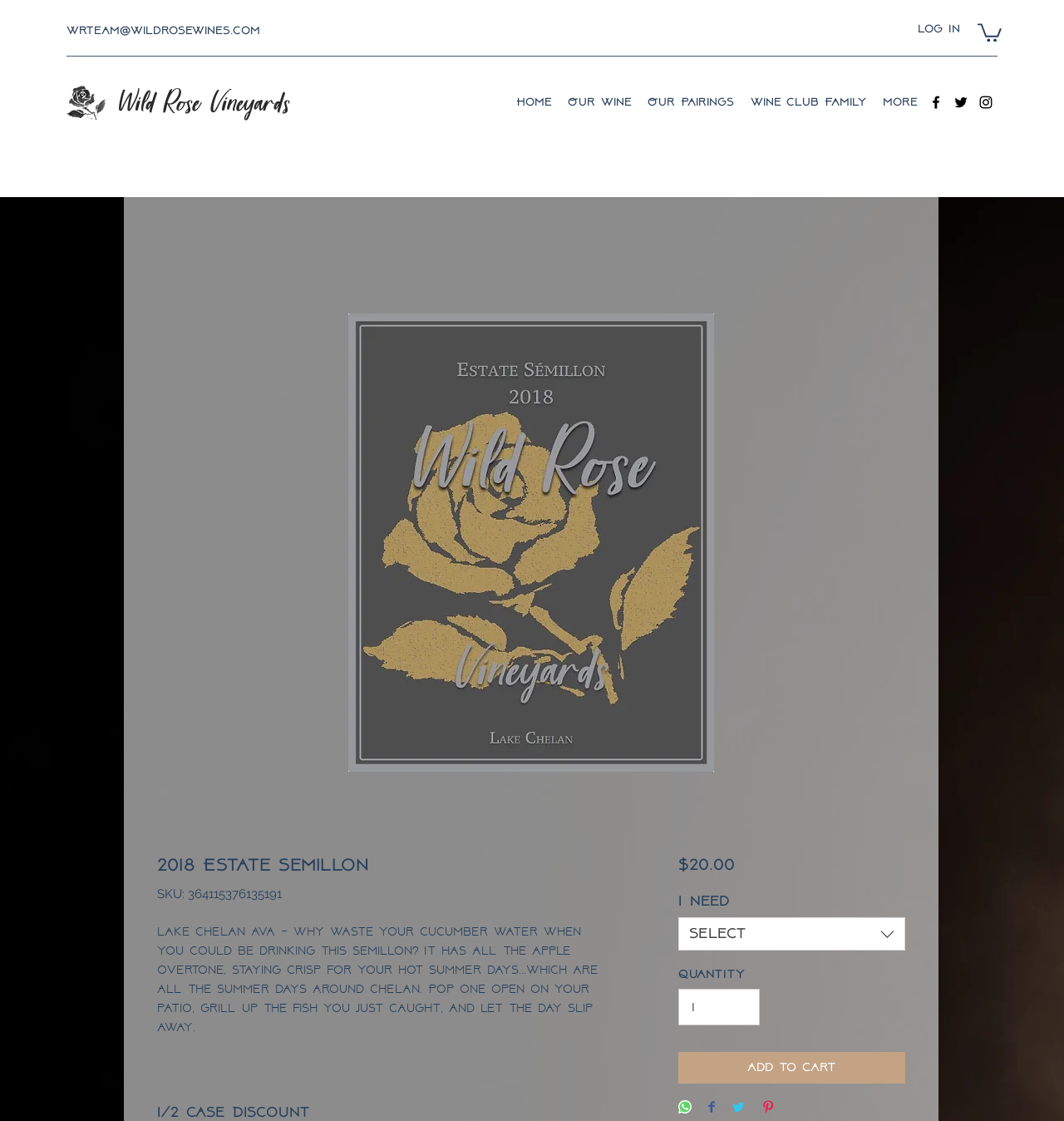Determine the main text heading of the webpage and provide its content.

2018 Estate Semillon